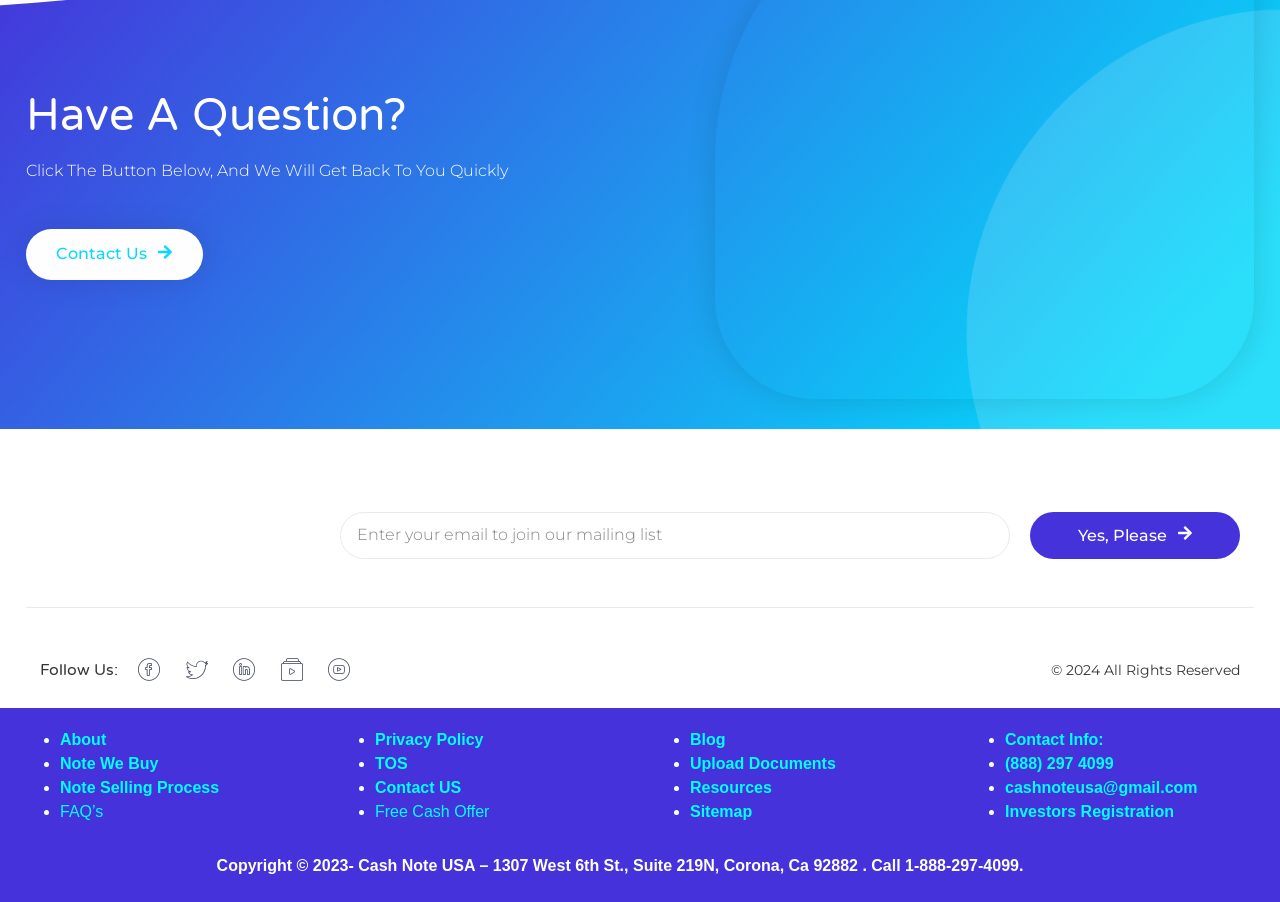Based on the visual content of the image, answer the question thoroughly: What is the address of the company?

I located the copyright notice at the bottom of the webpage, which includes the company's address. The address is '1307 West 6th St., Suite 219N, Corona, Ca 92882', which is the physical location of the company.